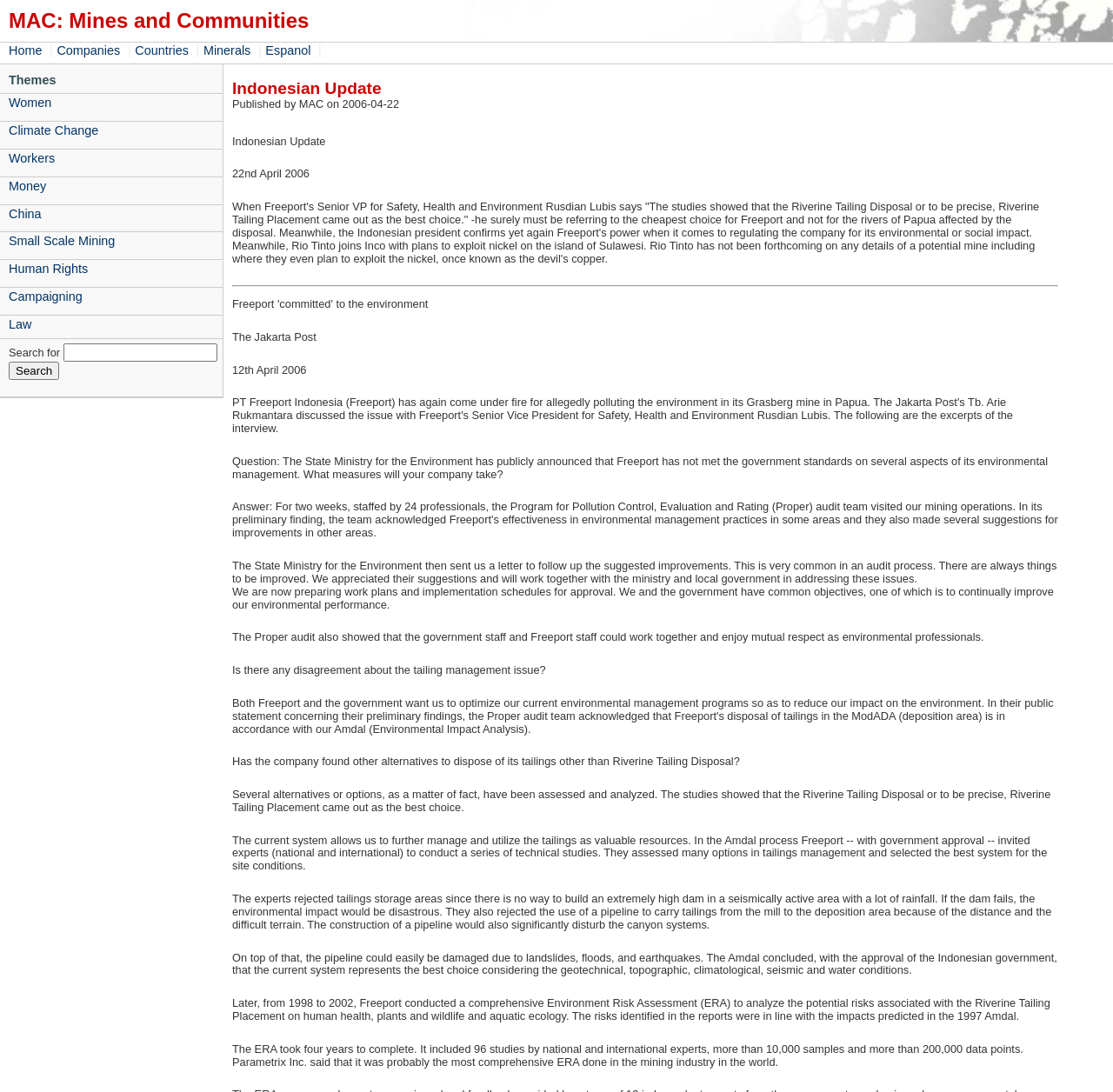Please find the bounding box coordinates of the section that needs to be clicked to achieve this instruction: "Click the Companies link".

[0.051, 0.04, 0.111, 0.053]